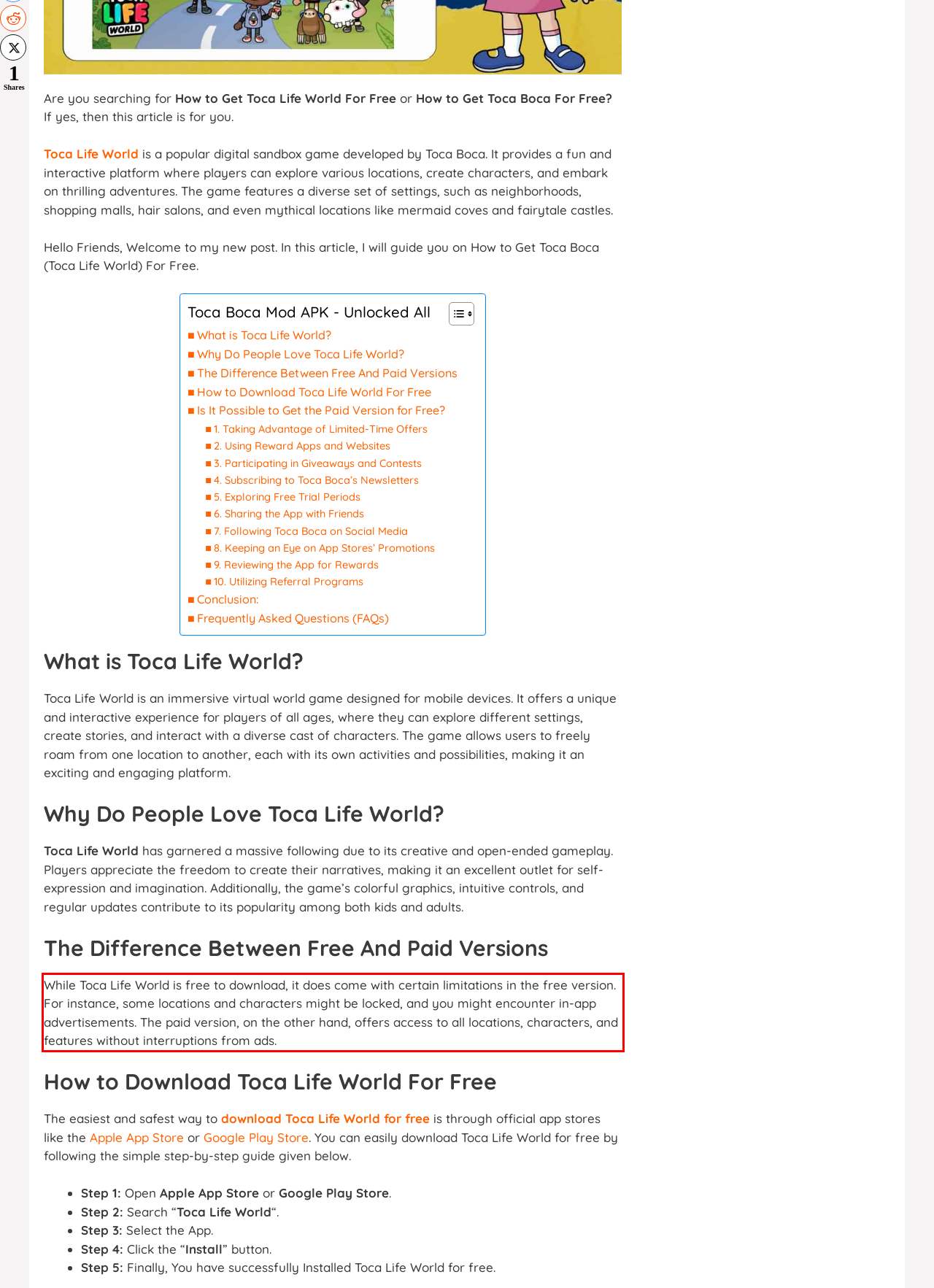You are given a screenshot showing a webpage with a red bounding box. Perform OCR to capture the text within the red bounding box.

While Toca Life World is free to download, it does come with certain limitations in the free version. For instance, some locations and characters might be locked, and you might encounter in-app advertisements. The paid version, on the other hand, offers access to all locations, characters, and features without interruptions from ads.